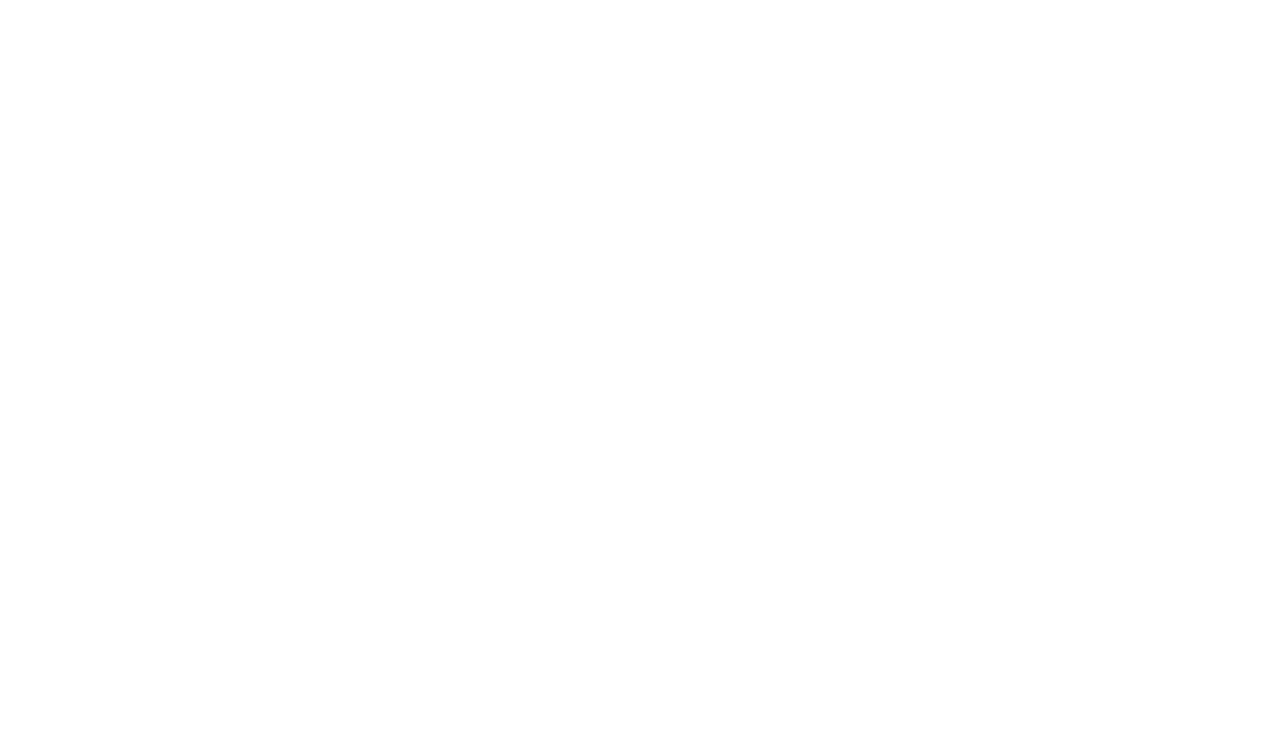Specify the bounding box coordinates for the region that must be clicked to perform the given instruction: "Check terms and conditions".

[0.641, 0.939, 0.762, 0.964]